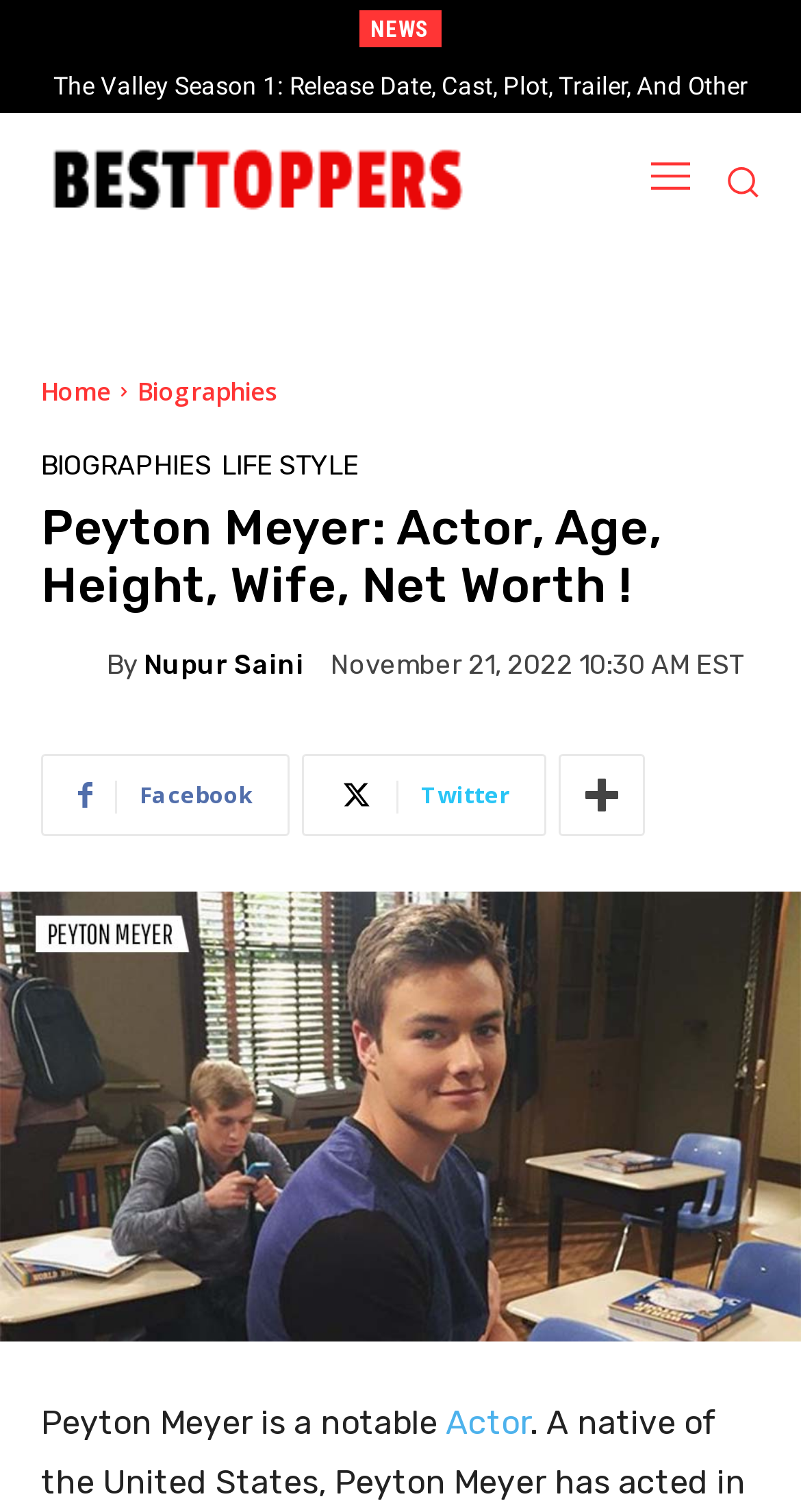Offer an in-depth caption of the entire webpage.

The webpage appears to be a celebrity news and biography website. At the top, there is a logo and a navigation menu with links to "Home", "Biographies", and "LIFE STYLE". Below the navigation menu, there is a heading that reads "Peyton Meyer: Actor, Age, Height, Wife, Net Worth!".

The main content of the webpage is divided into several sections, each with a heading and a link to a related article. The sections are arranged vertically, with the first section being "The Valley Season 1: Release Date, Cast, Plot, Trailer, And Other Updates That You Want To Know!", followed by "Weak Hero Class Season 2: K-Drama Unveiling Release Date, Cast, Trailer, And Updates", "Franklin Season 1: Apple TV+ Release Date, Cast, Trailer And Stay Up-to-Date with the Latest Details", and so on.

To the right of the main content, there is a sidebar with a profile picture of Peyton Meyer, a brief description of him as a notable actor, and links to his social media profiles on Facebook, Twitter, and another platform. Below the profile picture, there is a link to a biography of Nupur Saini, with a smaller image of her.

At the very bottom of the webpage, there is a static text that reads "By" followed by a link to Nupur Saini, and a timestamp that reads "November 21, 2022 10:30 AM EST".